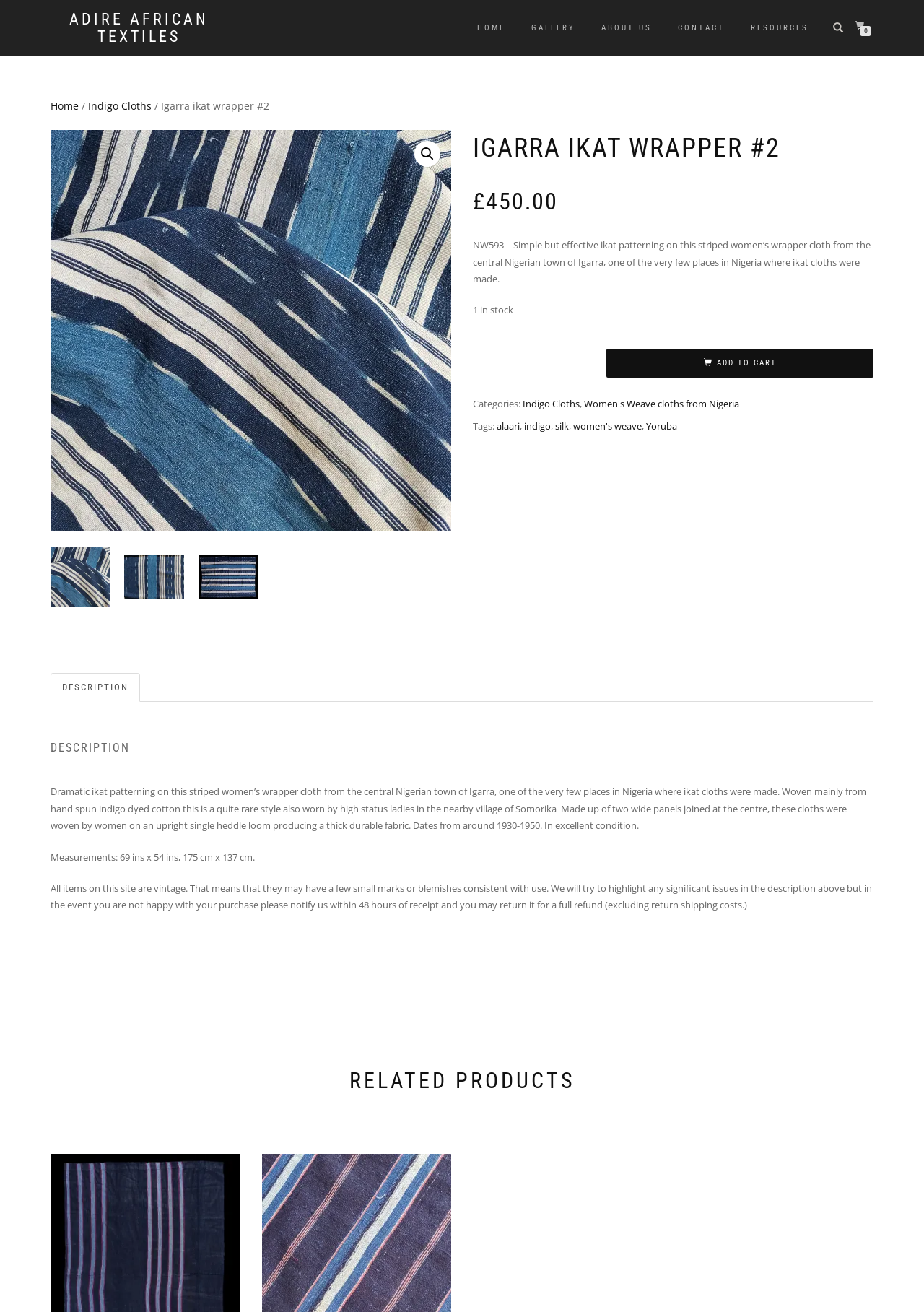Please determine the bounding box coordinates of the area that needs to be clicked to complete this task: 'View 'RELATED PRODUCTS''. The coordinates must be four float numbers between 0 and 1, formatted as [left, top, right, bottom].

[0.055, 0.812, 0.945, 0.835]